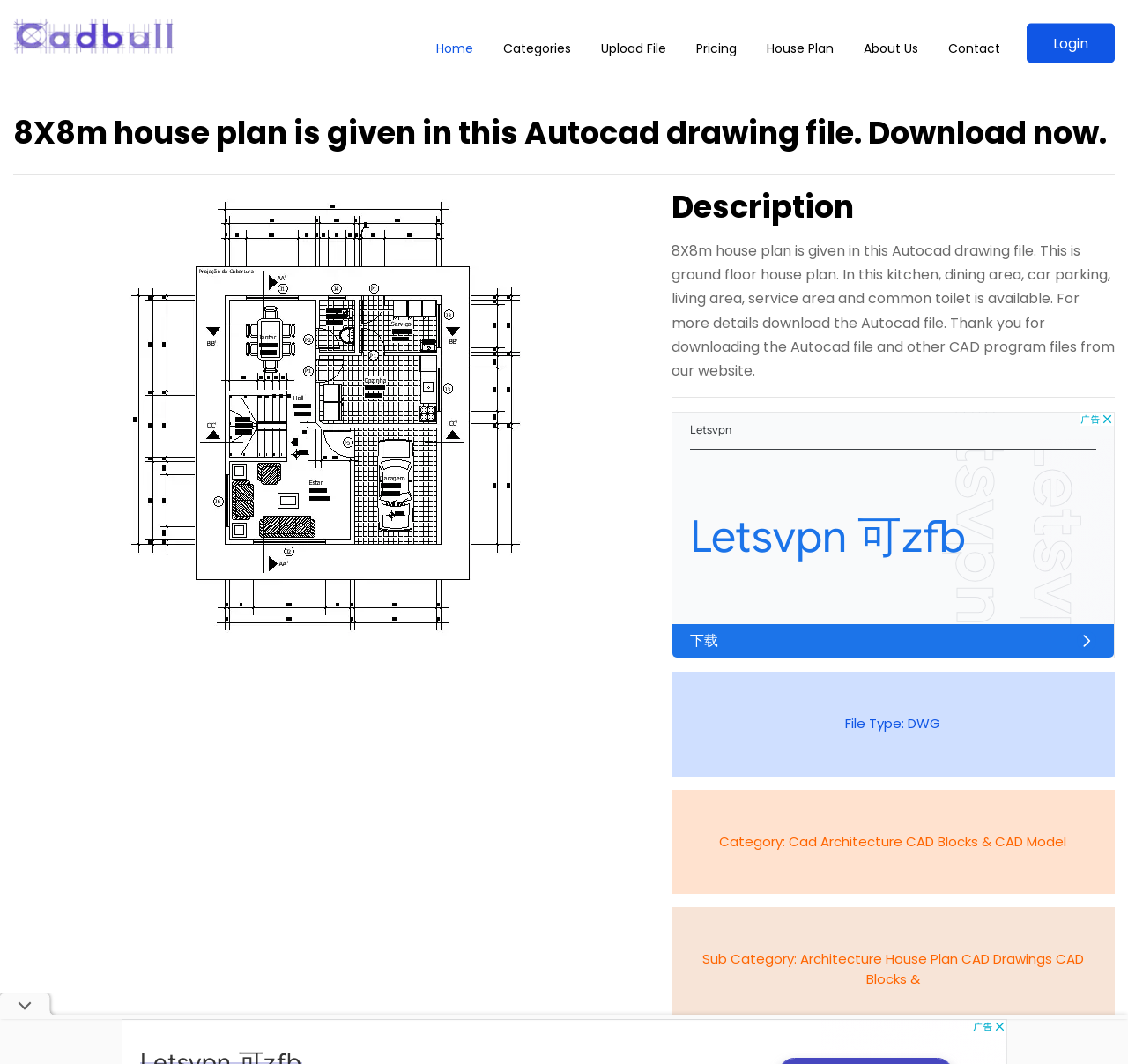Please study the image and answer the question comprehensively:
What is the category of the CAD drawing file?

The webpage provides information about the CAD drawing file, including its category, which is specified as Cad Architecture CAD Blocks & CAD Model, indicating that the file is related to architectural design and modeling.